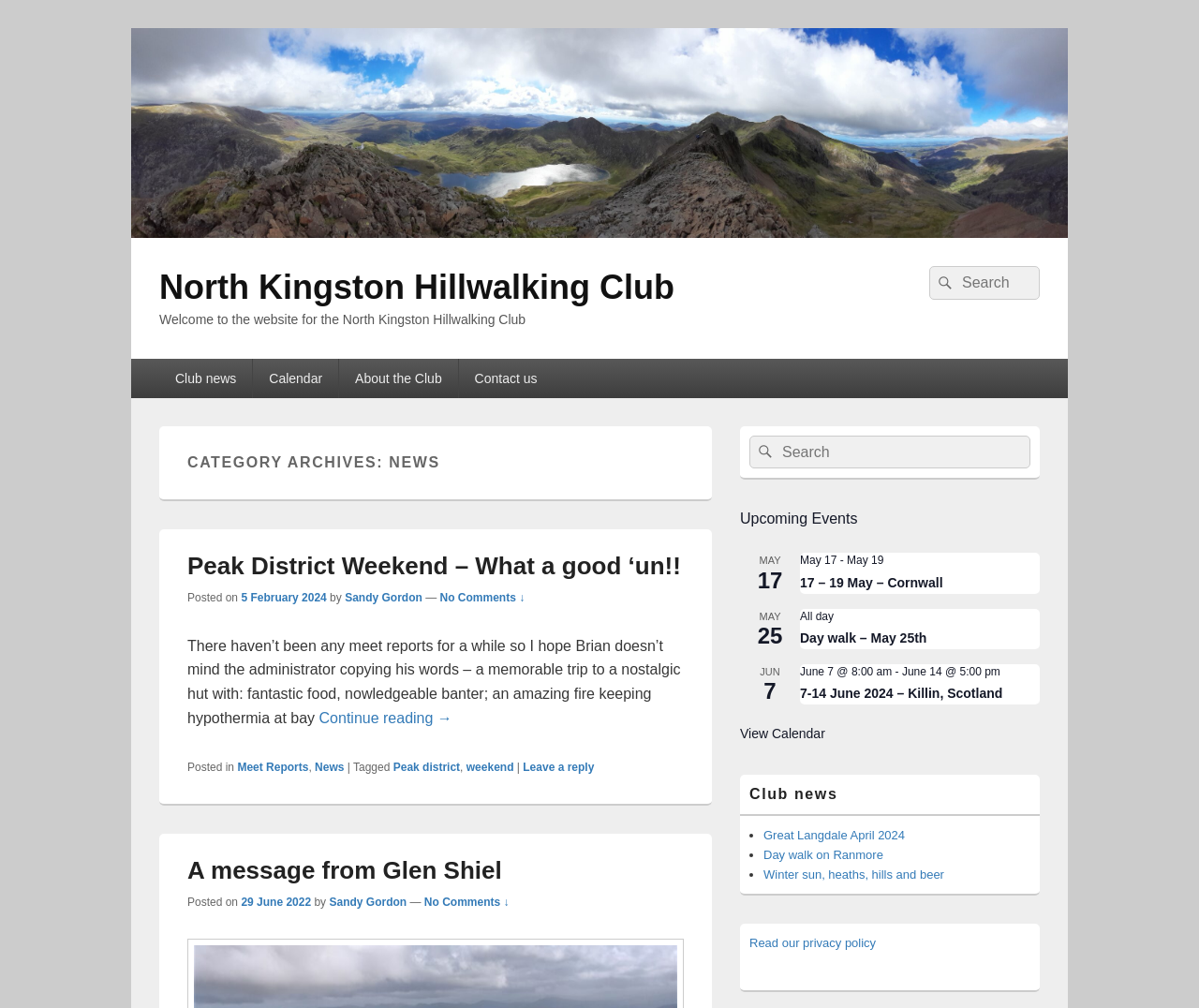What type of events are listed in the 'Upcoming Events' section?
Can you provide a detailed and comprehensive answer to the question?

The type of events listed in the 'Upcoming Events' section can be inferred from the descriptions of the events, such as '17 – 19 May – Cornwall' and 'Day walk – May 25th', which suggest that they are walks or hiking trips.